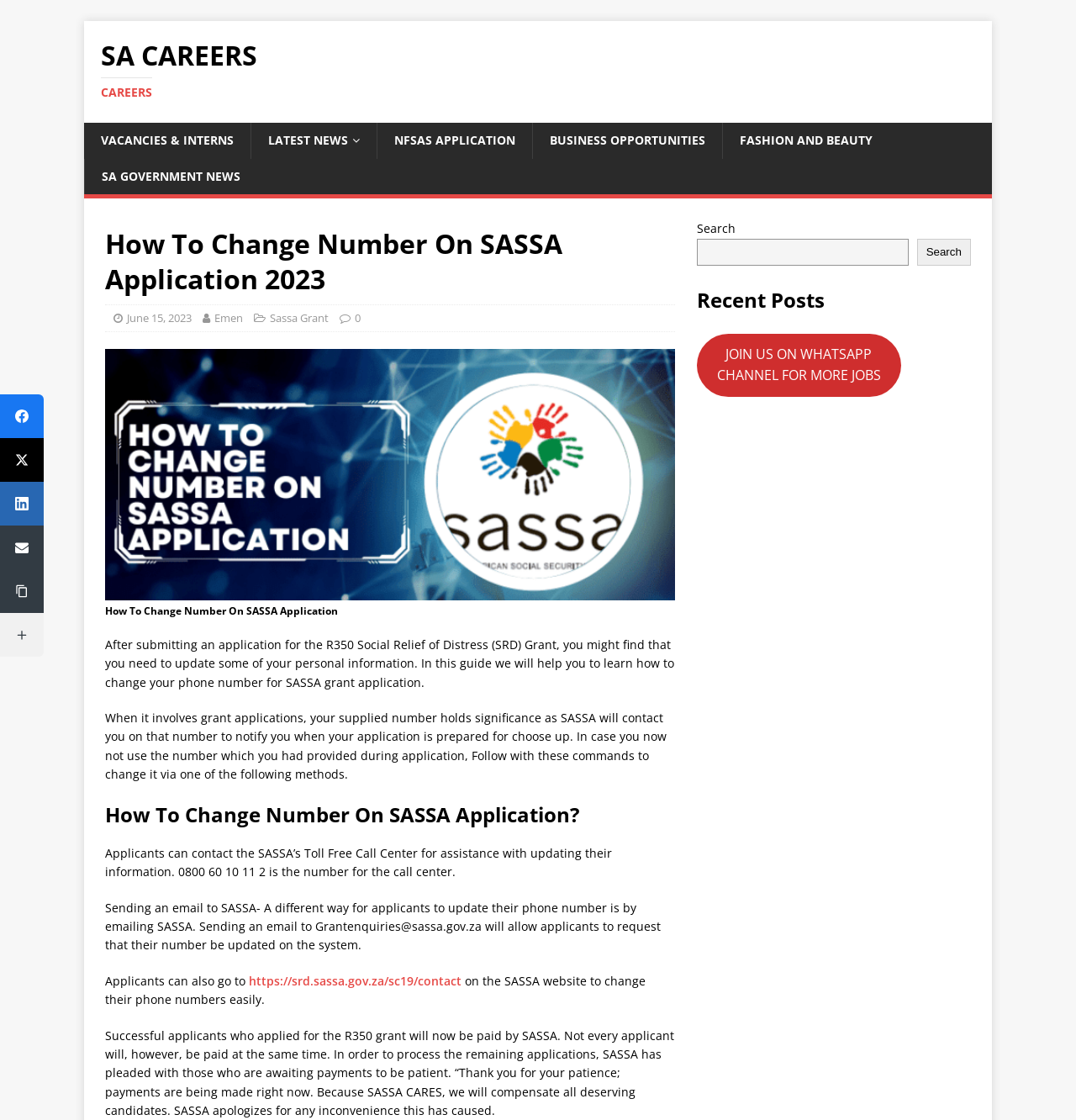Locate the coordinates of the bounding box for the clickable region that fulfills this instruction: "Check recent posts".

[0.647, 0.256, 0.902, 0.279]